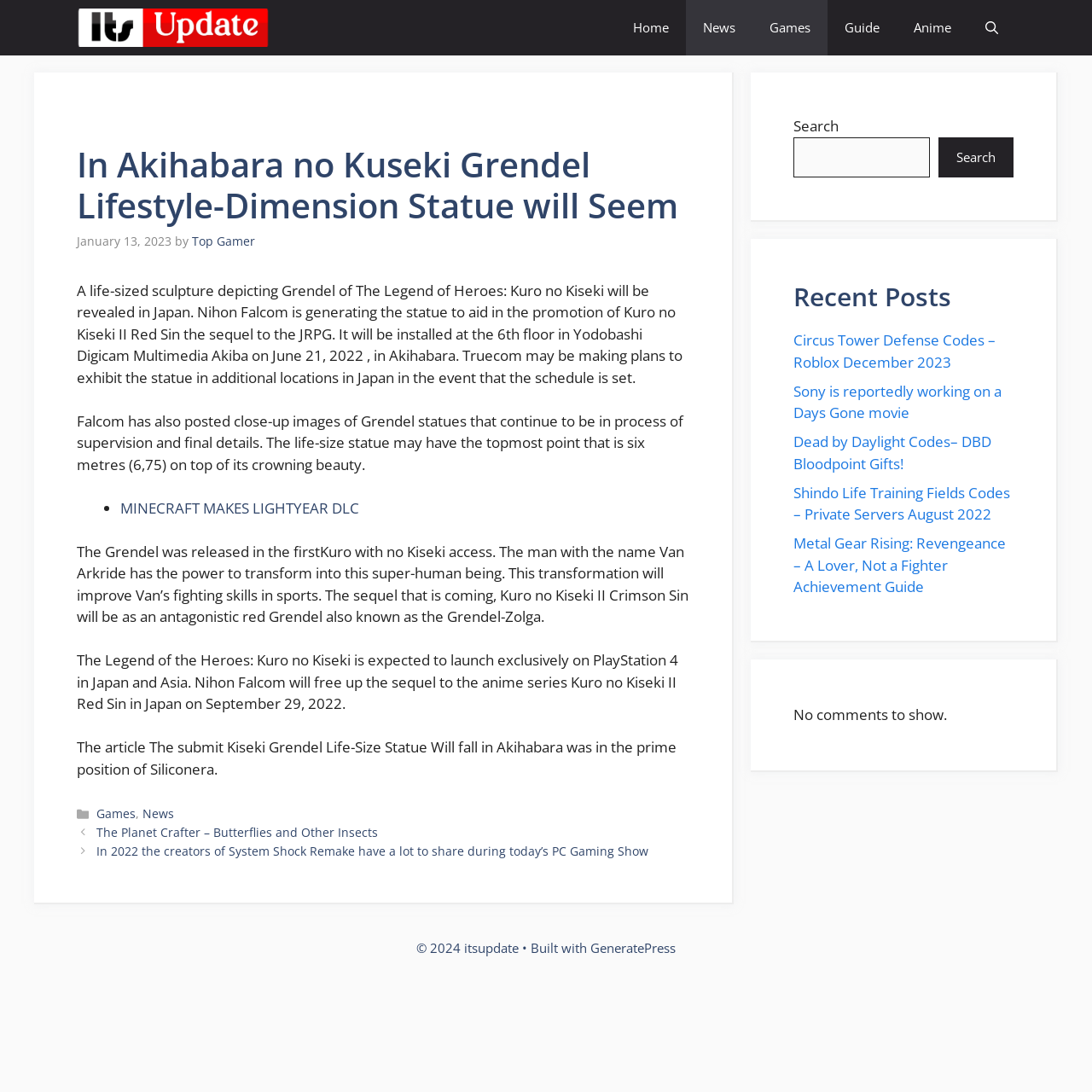Provide the bounding box coordinates for the specified HTML element described in this description: "GeneratePress". The coordinates should be four float numbers ranging from 0 to 1, in the format [left, top, right, bottom].

[0.541, 0.86, 0.619, 0.876]